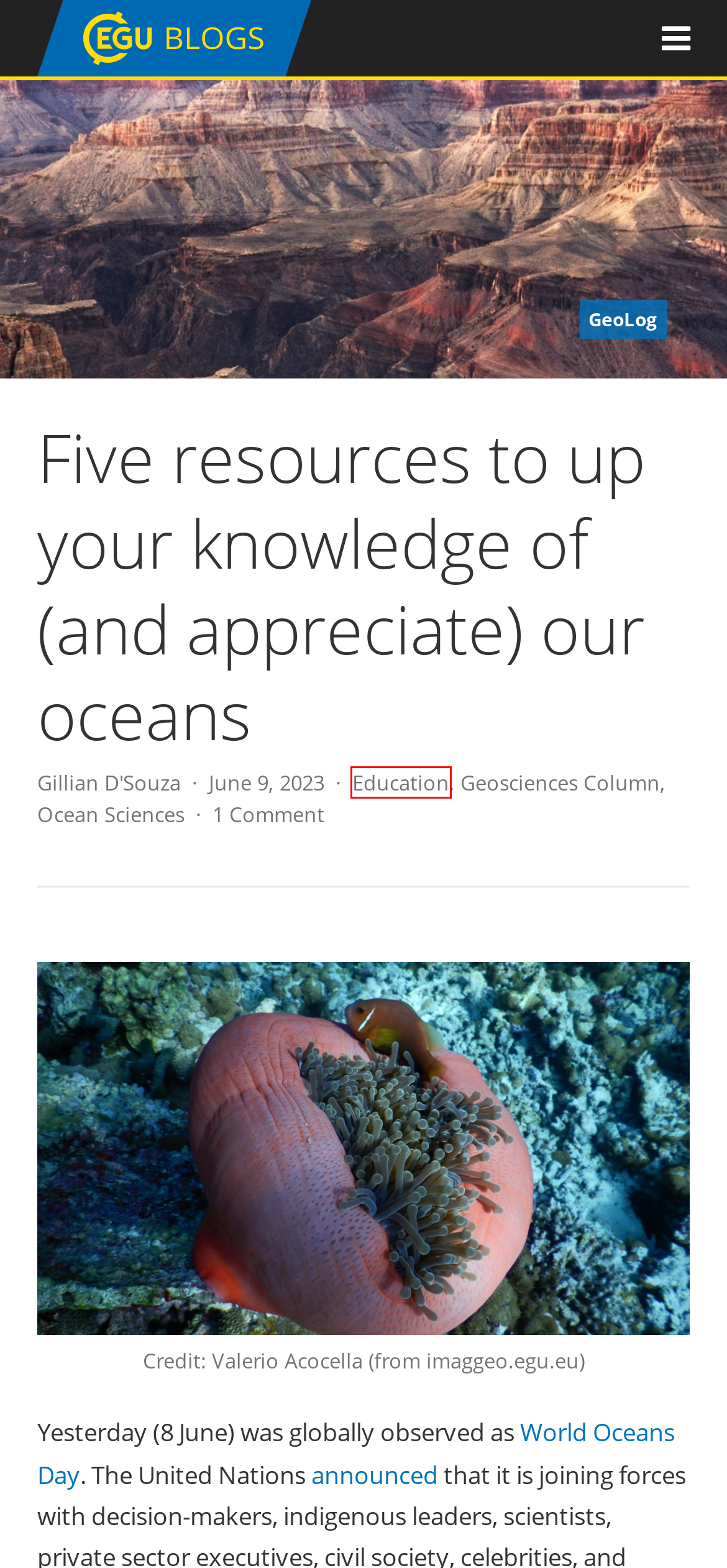You have received a screenshot of a webpage with a red bounding box indicating a UI element. Please determine the most fitting webpage description that matches the new webpage after clicking on the indicated element. The choices are:
A. GeoLog |   ocean sciences
B. GeoLog |   GeoRoundup: the highlights of EGU Journals published during April!
C. GeoLog |   Geosciences Column
D. GeoLog |   Education
E. Background | United Nations
F. GeoLog |   Gillian D’Souza
G. GeoLog |   Ocean Sciences
H. World Oceans Day | United Nations

D